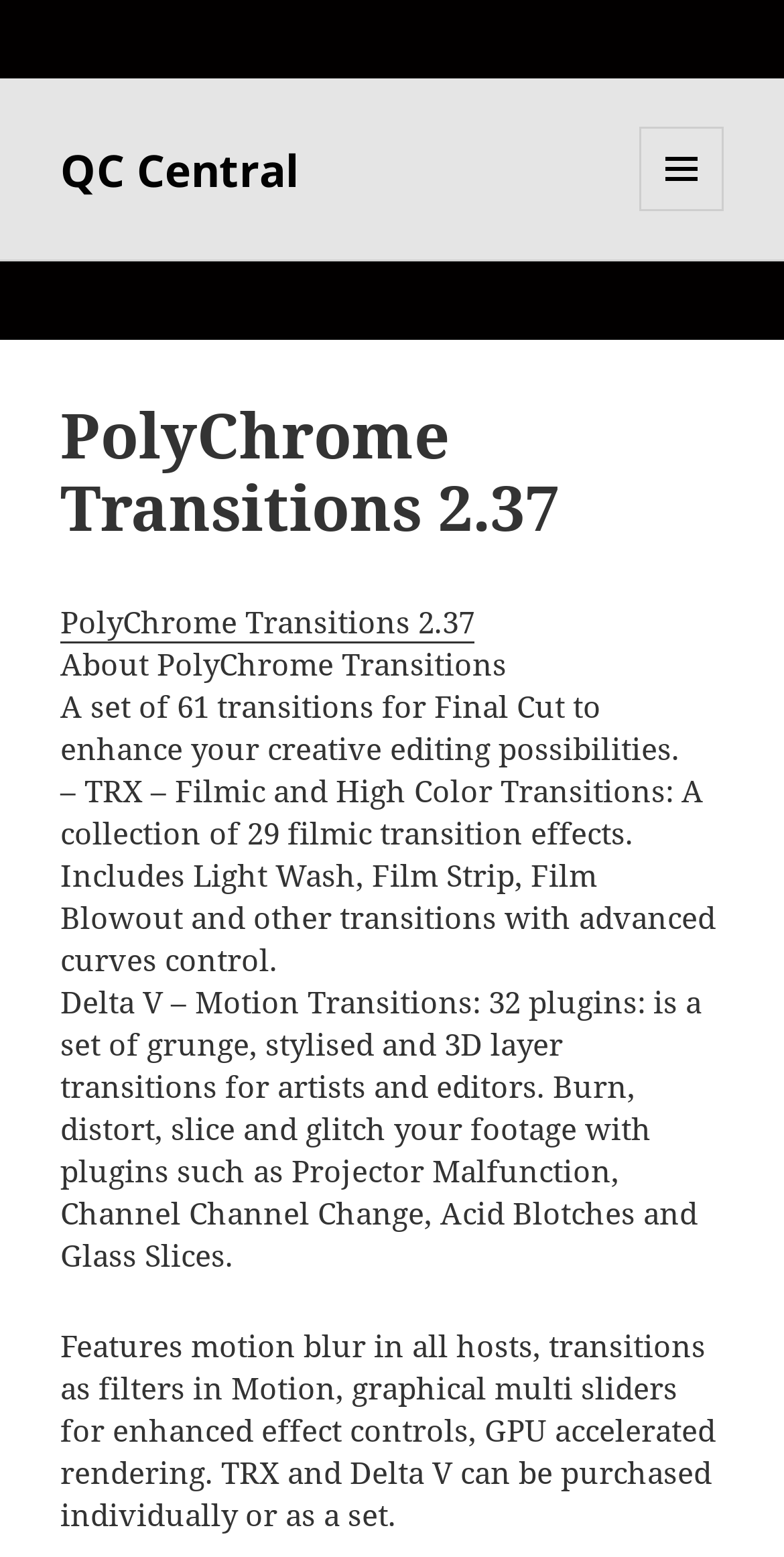Could you please study the image and provide a detailed answer to the question:
How many filmic transition effects are included in TRX?

According to the webpage content, TRX includes 29 filmic transition effects, as stated in the text '– TRX – Filmic and High Color Transitions: A collection of 29 filmic transition effects.'